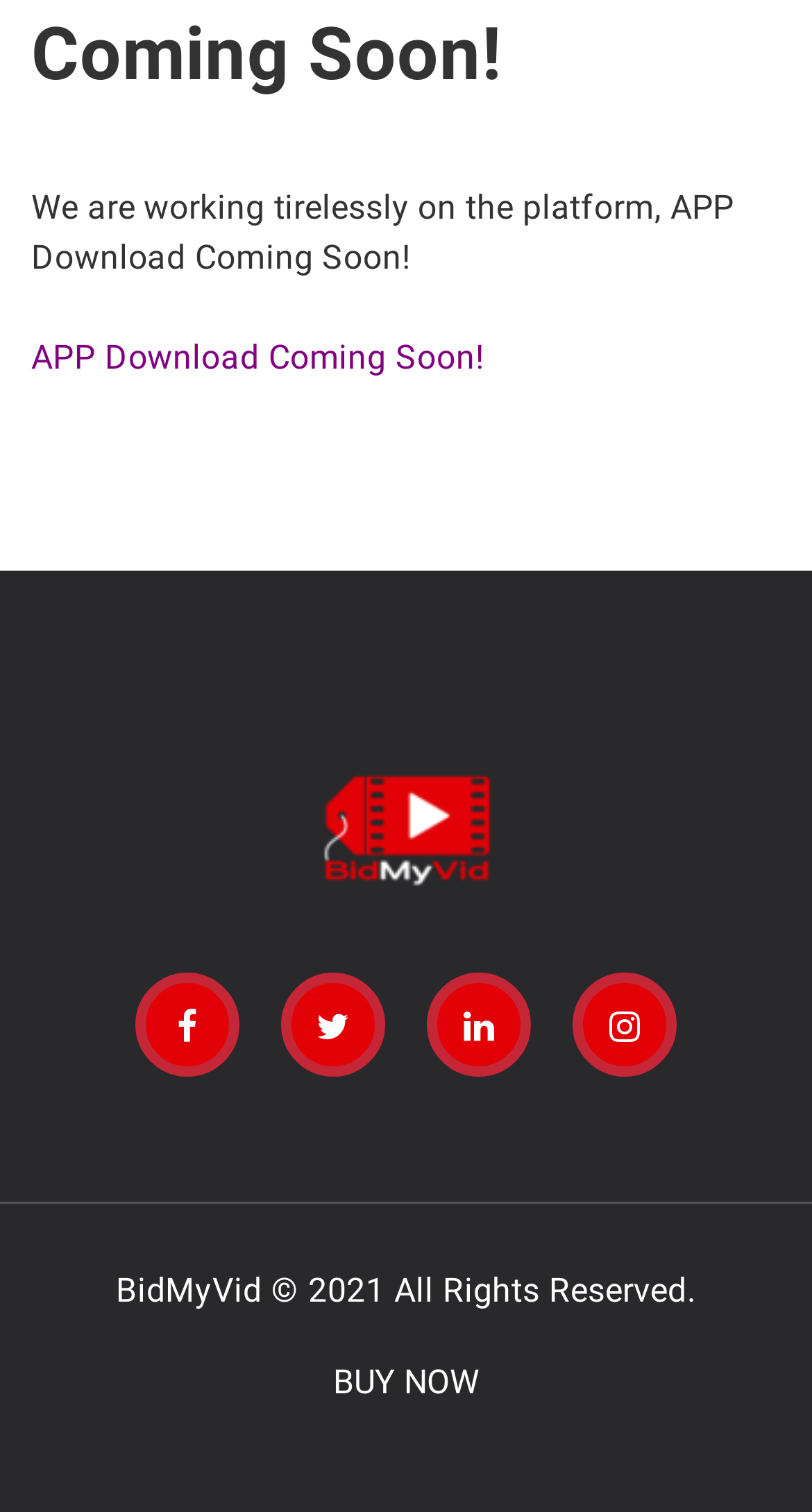What is the position of the image relative to the heading?
Answer briefly with a single word or phrase based on the image.

Below